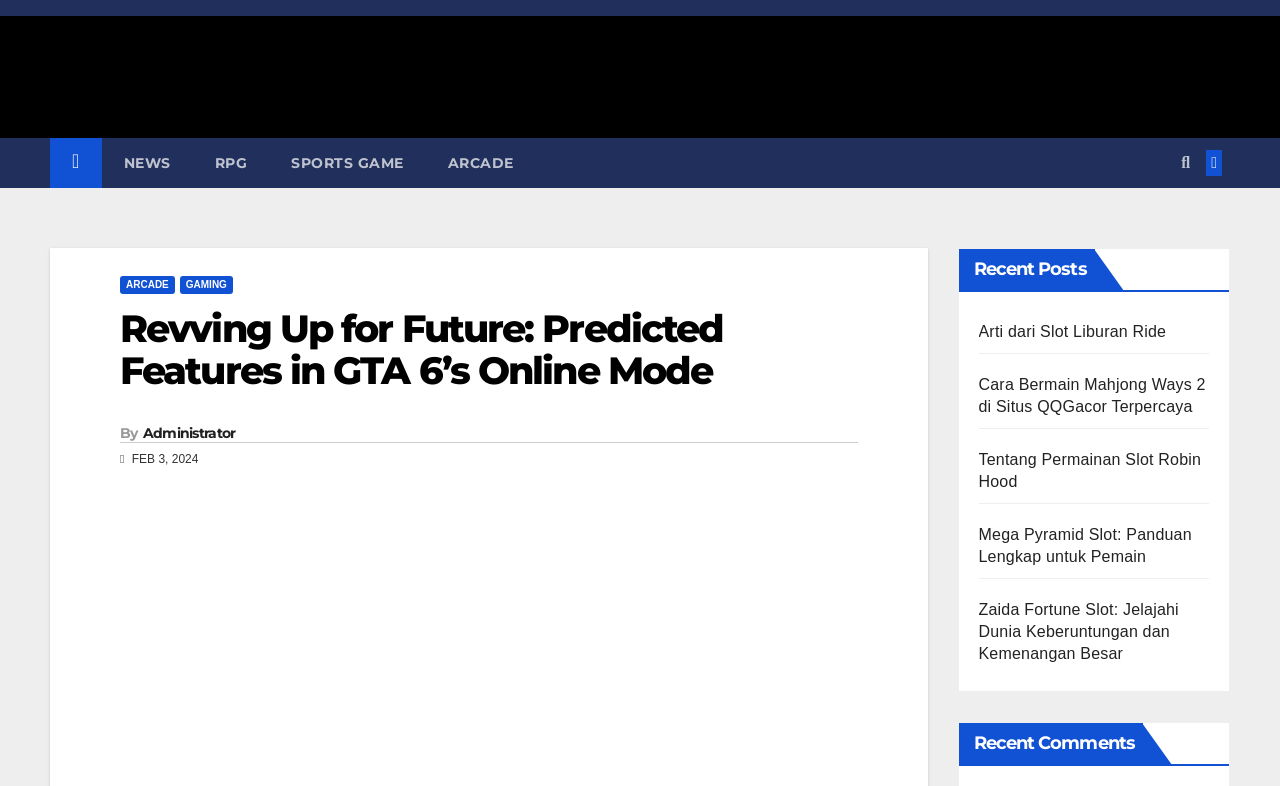Please find the bounding box coordinates of the clickable region needed to complete the following instruction: "Click on the NEWS link". The bounding box coordinates must consist of four float numbers between 0 and 1, i.e., [left, top, right, bottom].

[0.08, 0.176, 0.151, 0.239]